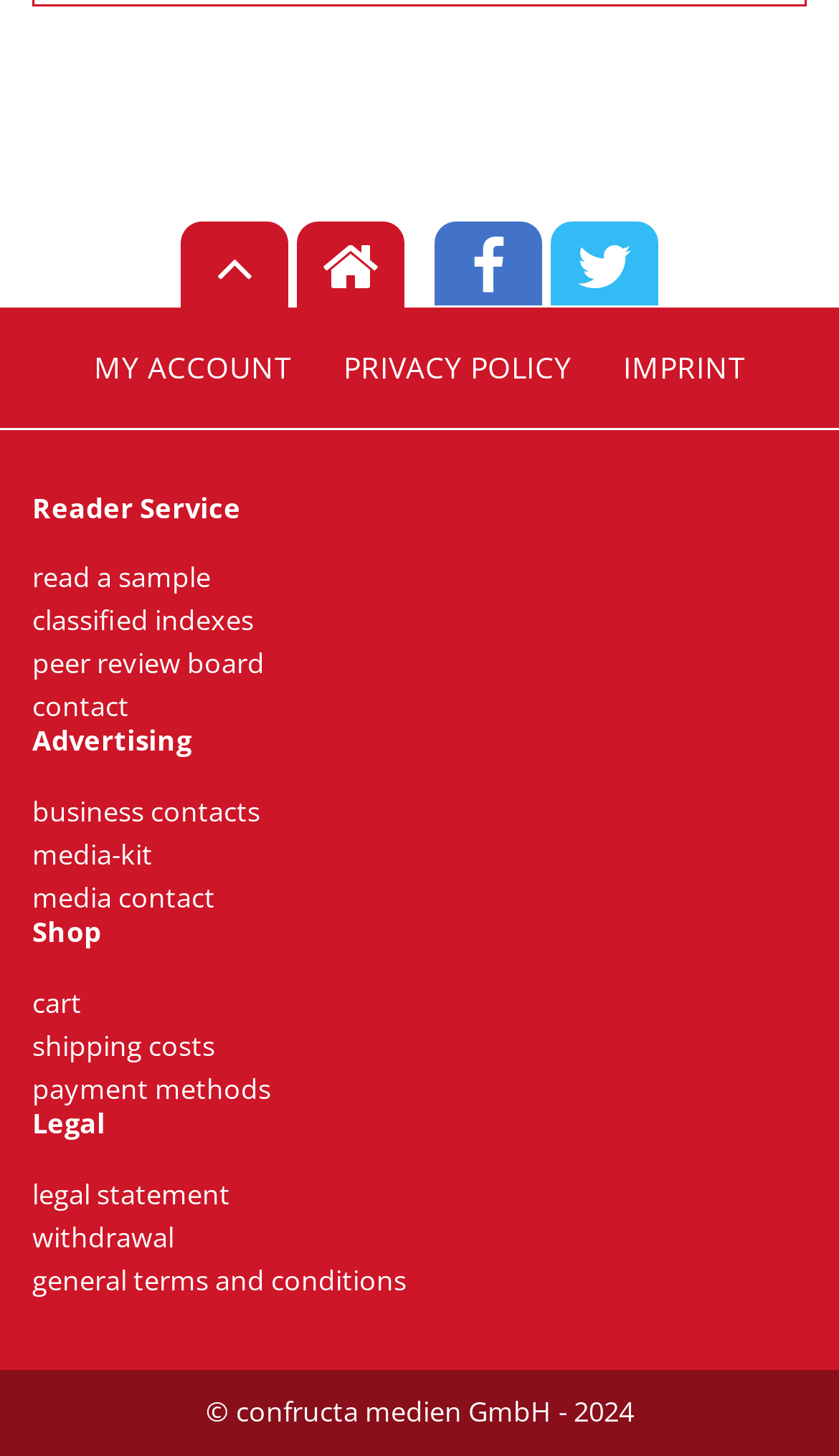Please provide the bounding box coordinates for the element that needs to be clicked to perform the following instruction: "go to my account". The coordinates should be given as four float numbers between 0 and 1, i.e., [left, top, right, bottom].

[0.112, 0.239, 0.347, 0.265]